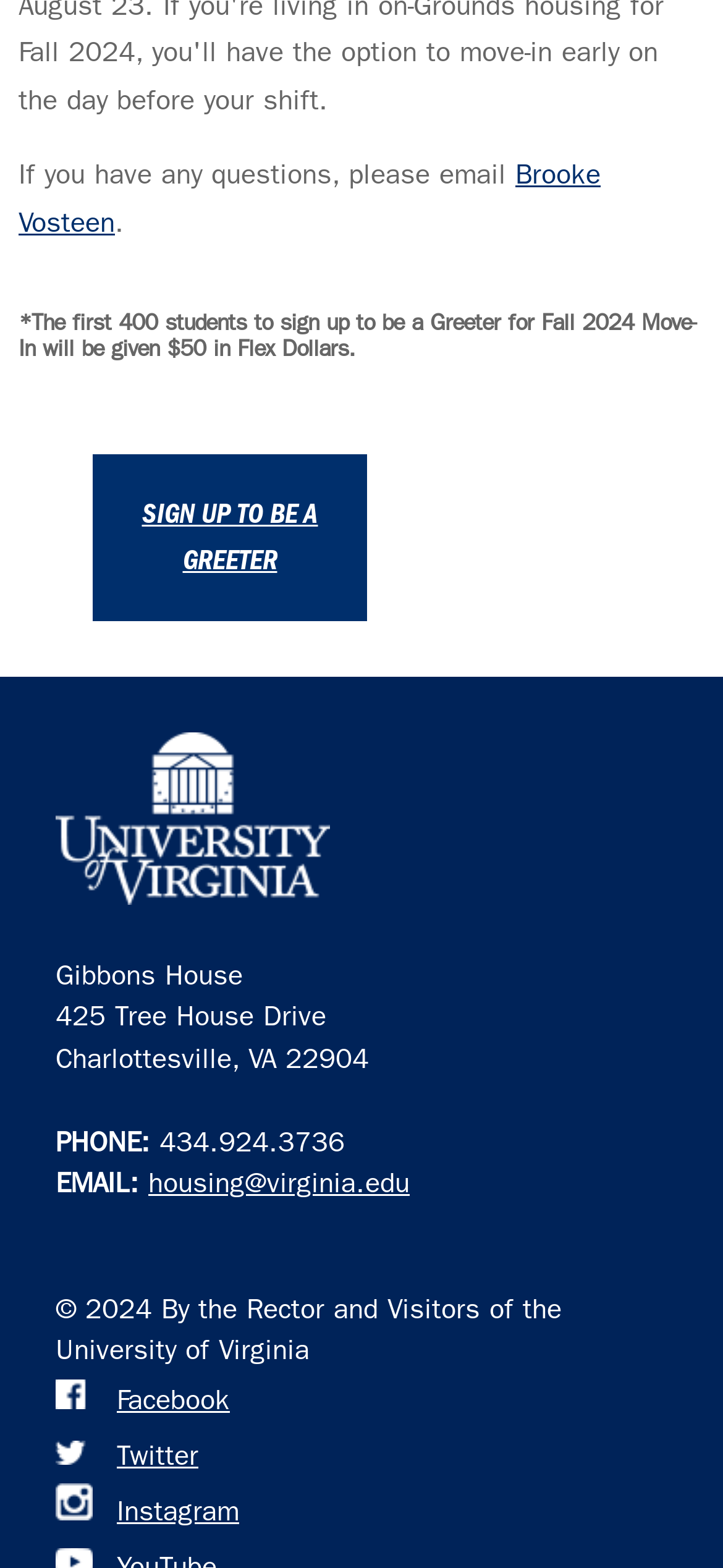Provide the bounding box coordinates for the UI element that is described as: "title="University of Virginia Home Page"".

[0.077, 0.561, 0.456, 0.582]